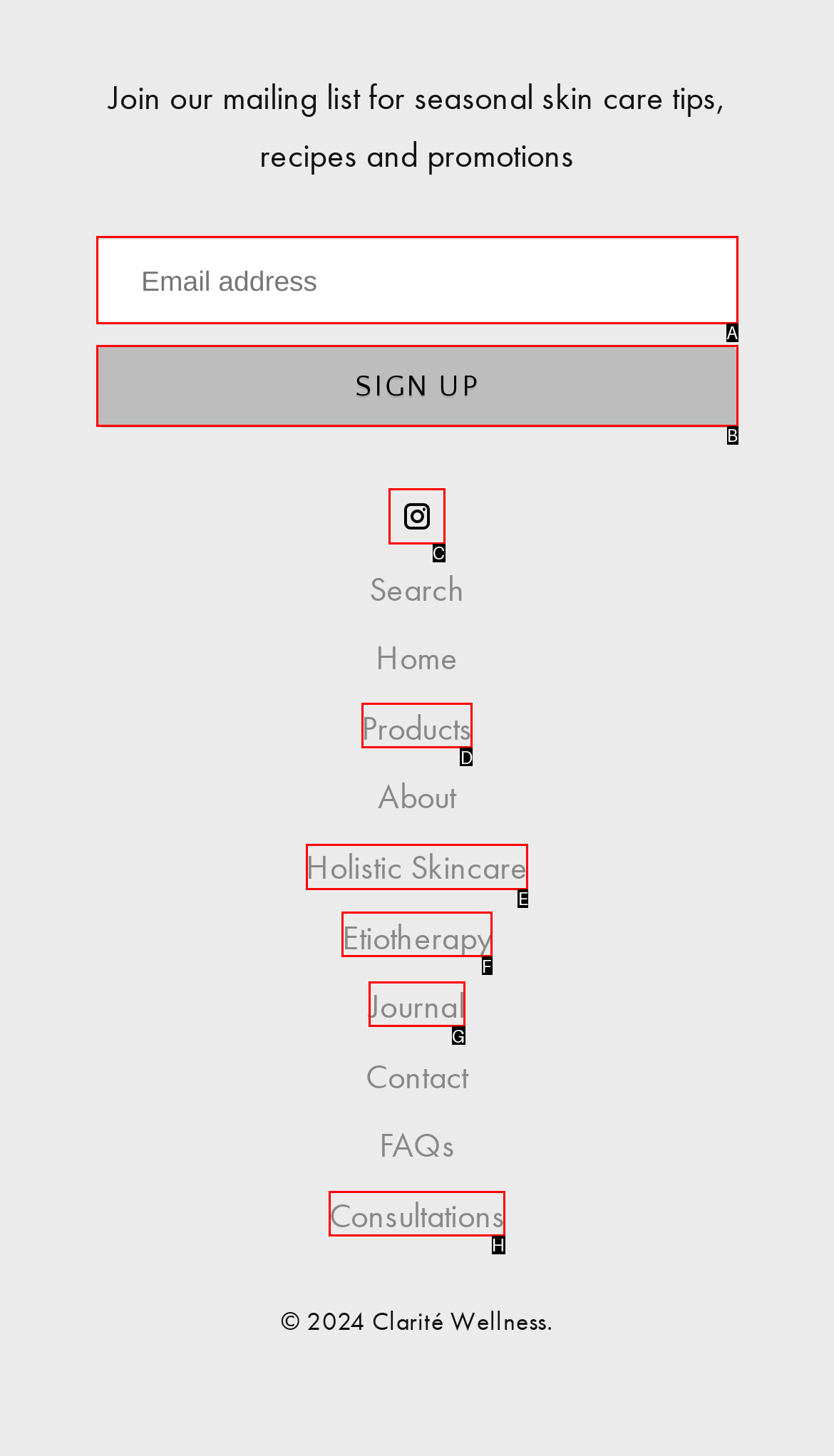Select the appropriate HTML element that needs to be clicked to execute the following task: Learn about holistic skincare. Respond with the letter of the option.

E